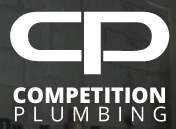Explain the image with as much detail as possible.

The image features the logo of "Competition Plumbing." The design prominently showcases the letters "CP" in a bold, modern font, conveying a sense of professionalism and strength. Below the initials, the full name "COMPETITION PLUMBING" is displayed in a clean, uppercase style, emphasizing the brand's identity. The logo is set against a textured, neutral background that enhances its visibility and impact, making it suitable for branding purposes in the plumbing industry. This visual representation effectively communicates the company's focus on quality and expertise in plumbing services.